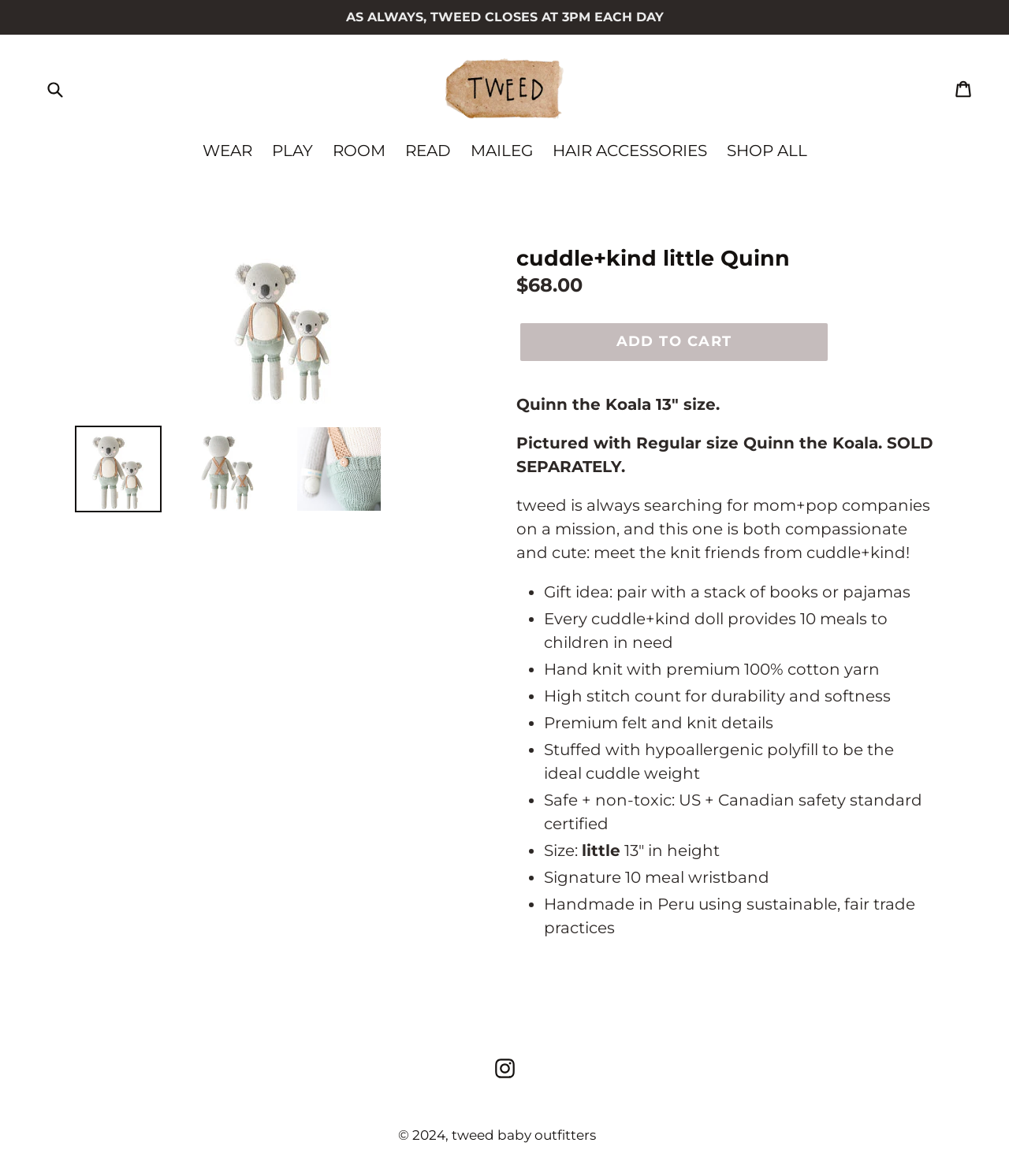Identify the bounding box coordinates of the area you need to click to perform the following instruction: "Learn more about tweed baby outfitters".

[0.441, 0.05, 0.559, 0.101]